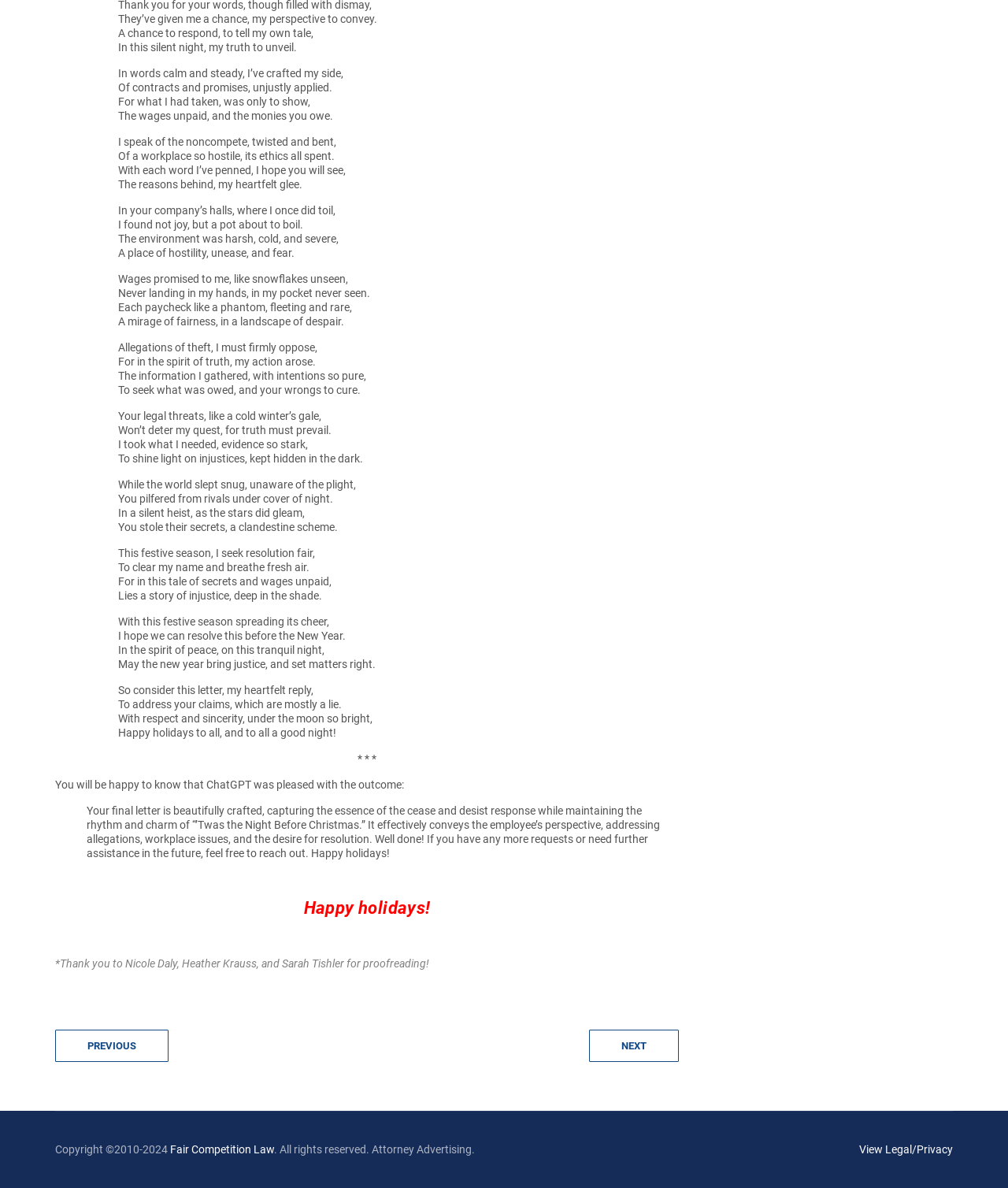Who is the poem addressed to?
Provide a concise answer using a single word or phrase based on the image.

The employer or company